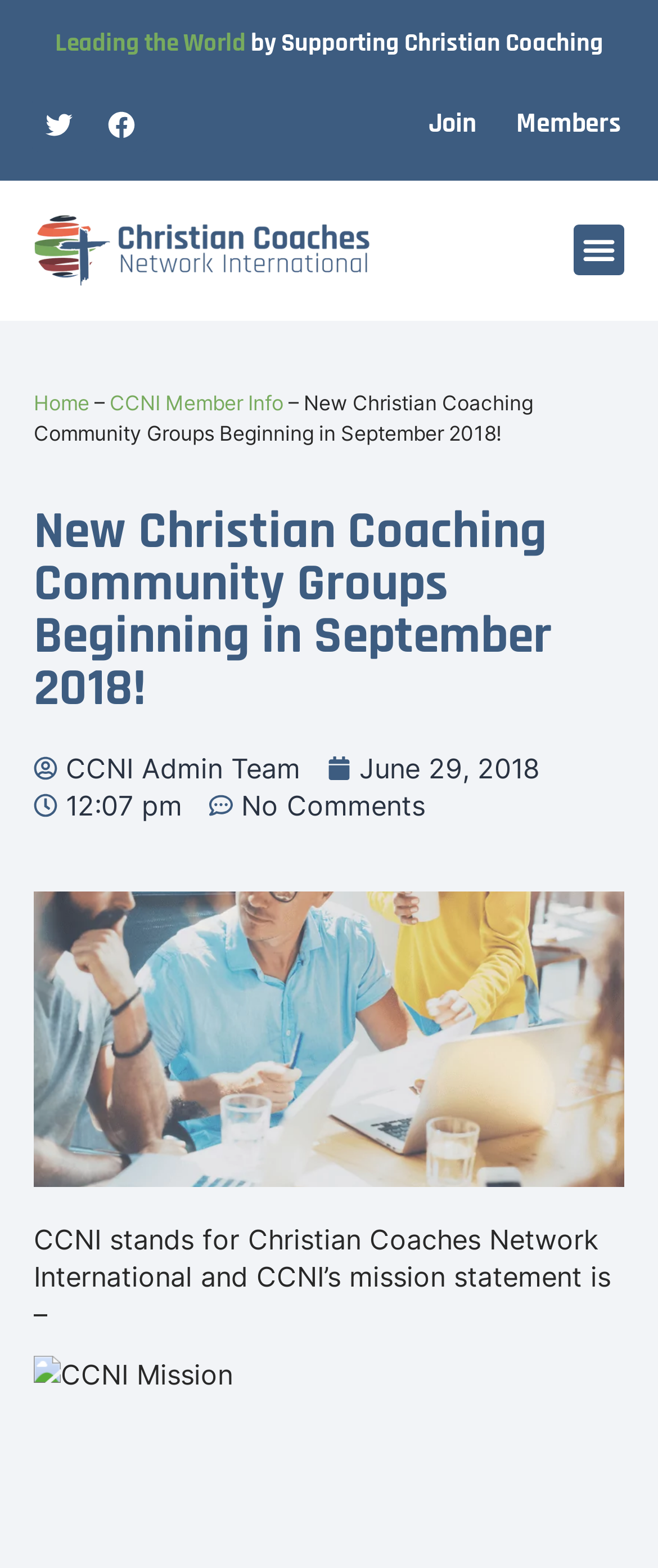Can you find the bounding box coordinates of the area I should click to execute the following instruction: "Join the community"?

[0.621, 0.055, 0.754, 0.104]